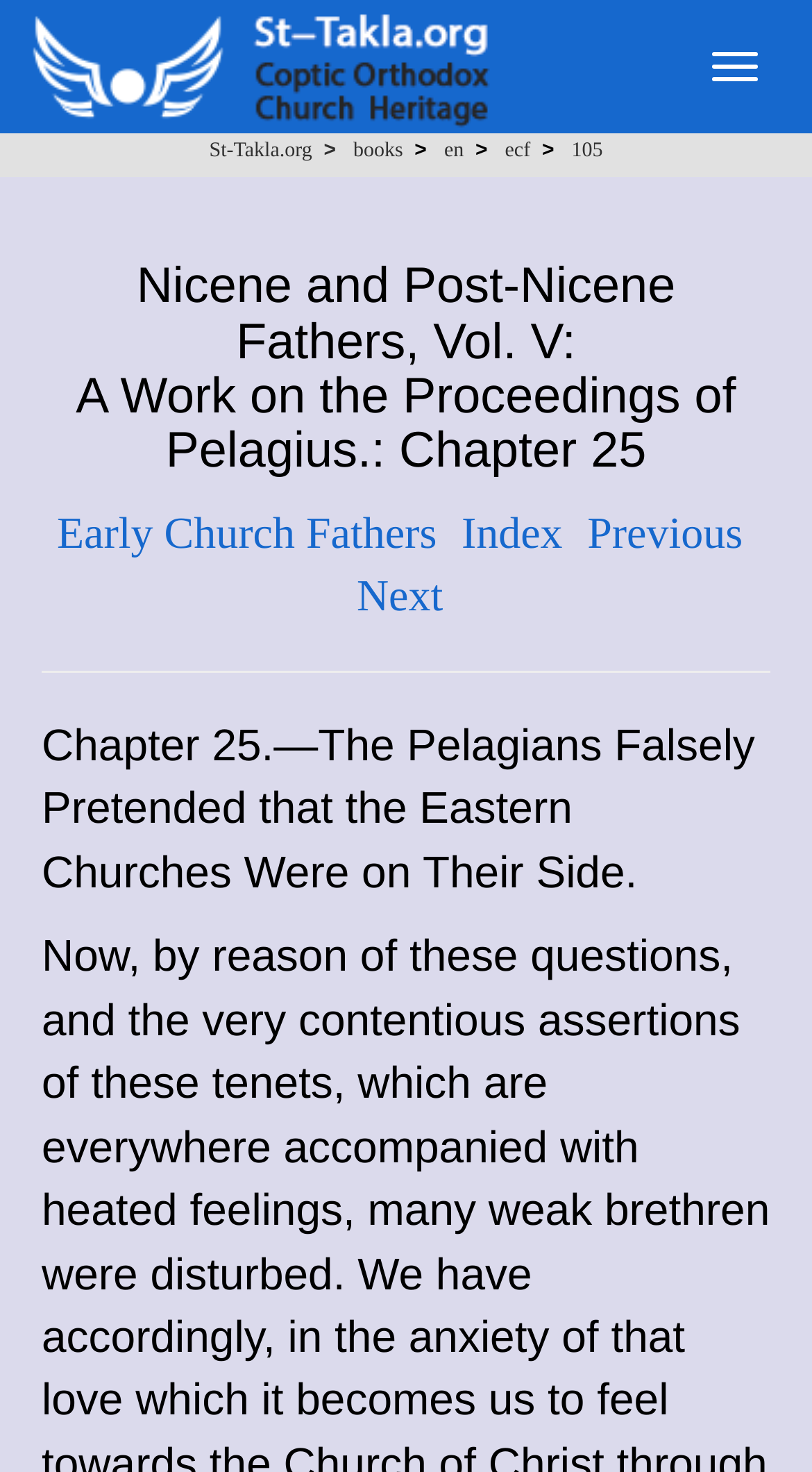Please identify the bounding box coordinates for the region that you need to click to follow this instruction: "Visit St-Takla.org".

[0.258, 0.095, 0.384, 0.11]